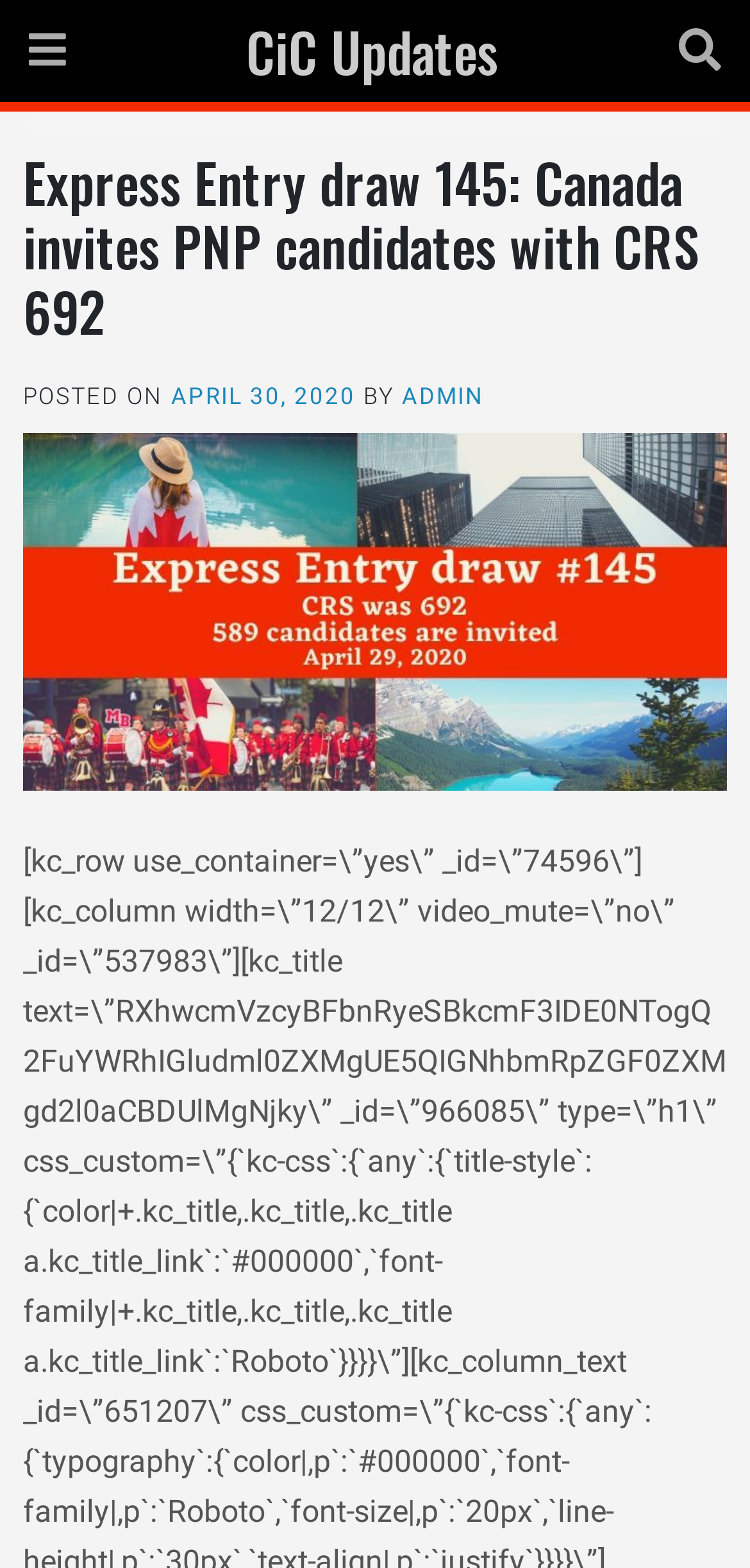Generate the text content of the main heading of the webpage.

Express Entry draw 145: Canada invites PNP candidates with CRS 692